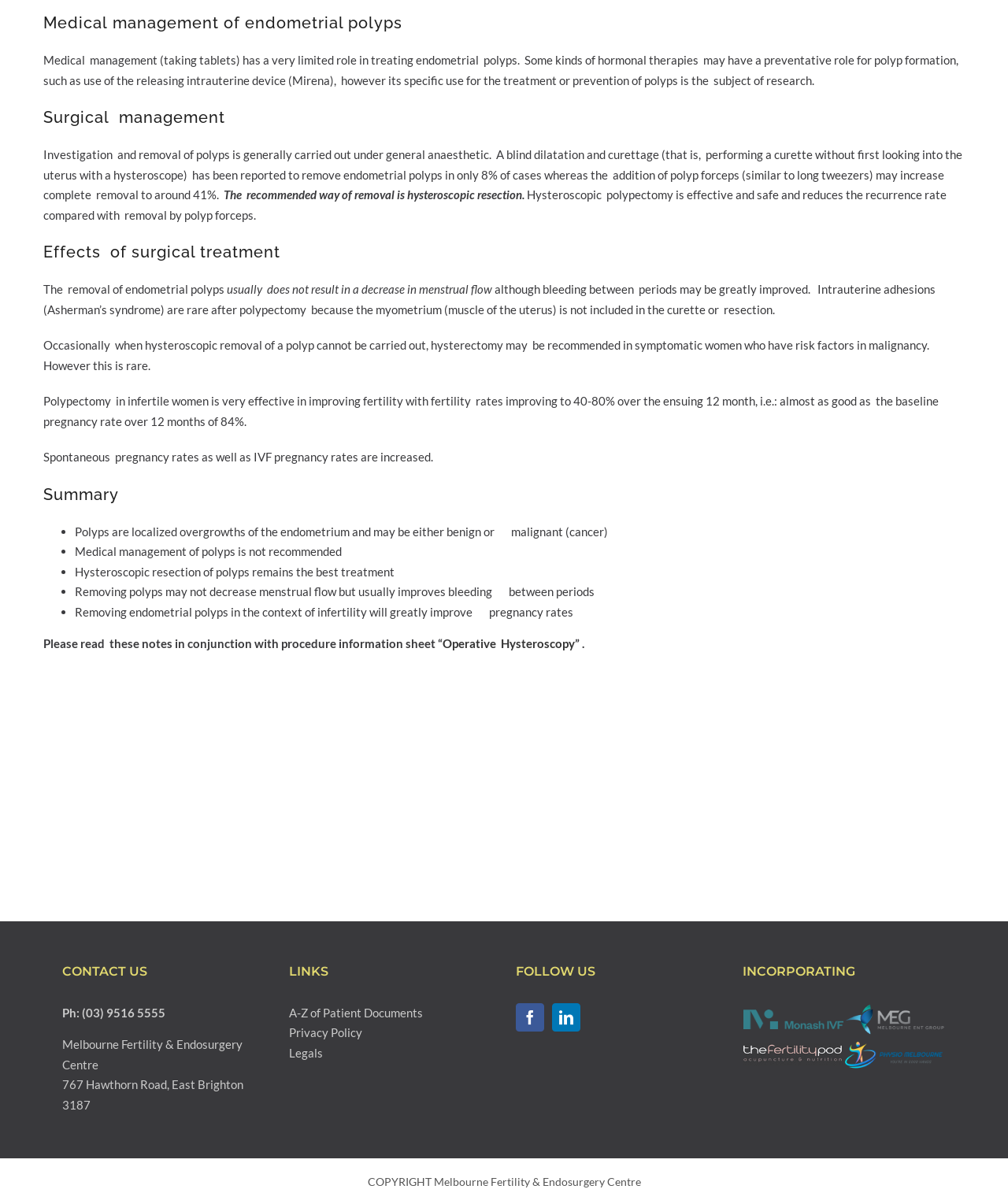Using the details from the image, please elaborate on the following question: What is the effect of removing endometrial polyps on menstrual flow?

The webpage states that removing endometrial polyps usually does not result in a decrease in menstrual flow, although bleeding between periods may be greatly improved.